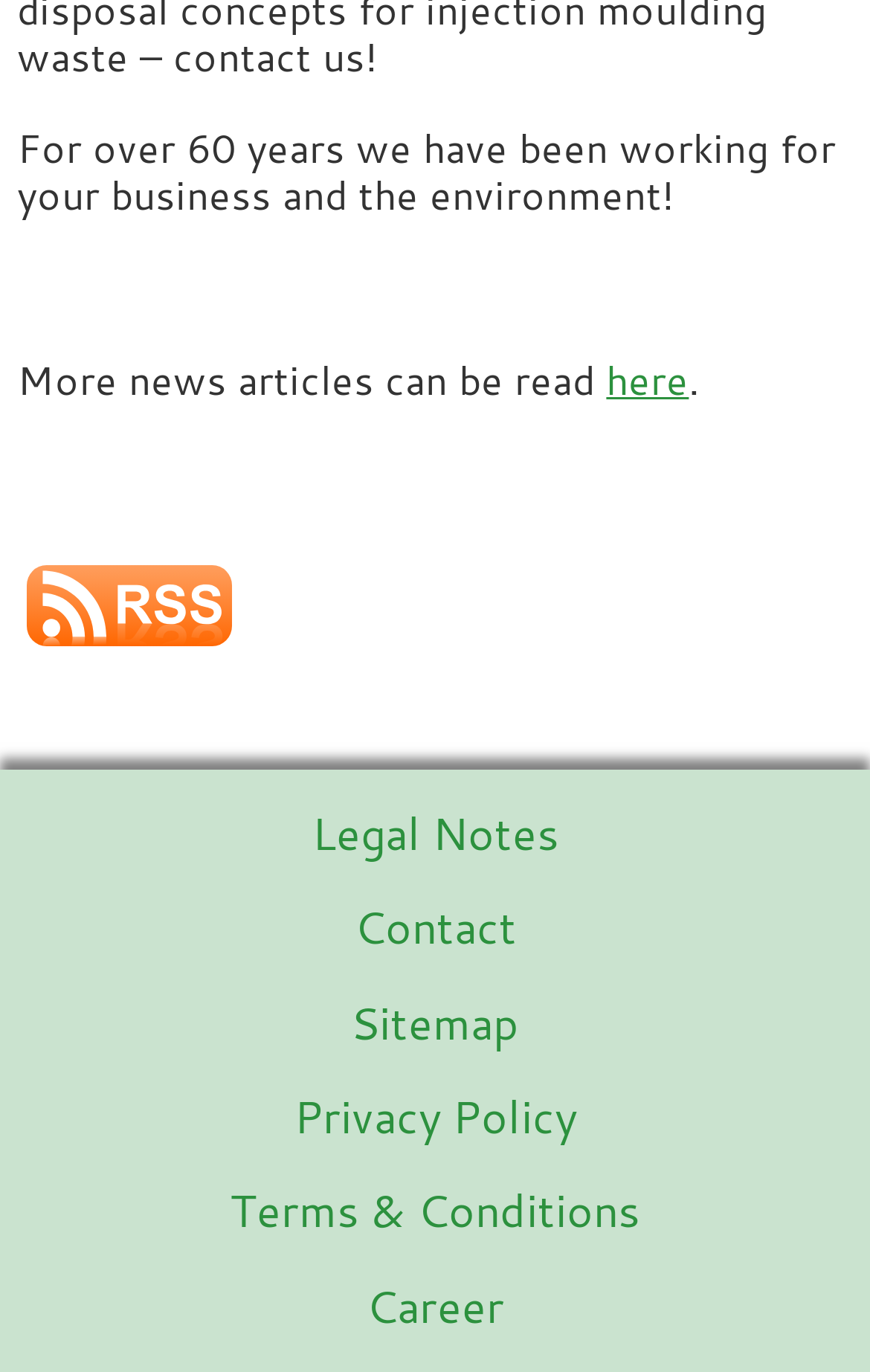Please provide the bounding box coordinates in the format (top-left x, top-left y, bottom-right x, bottom-right y). Remember, all values are floating point numbers between 0 and 1. What is the bounding box coordinate of the region described as: Privacy Policy

[0.021, 0.78, 0.979, 0.849]